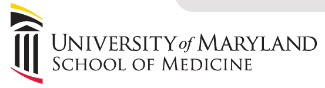Provide a one-word or short-phrase answer to the question:
What does the column in the logo symbolize?

Strength and stability